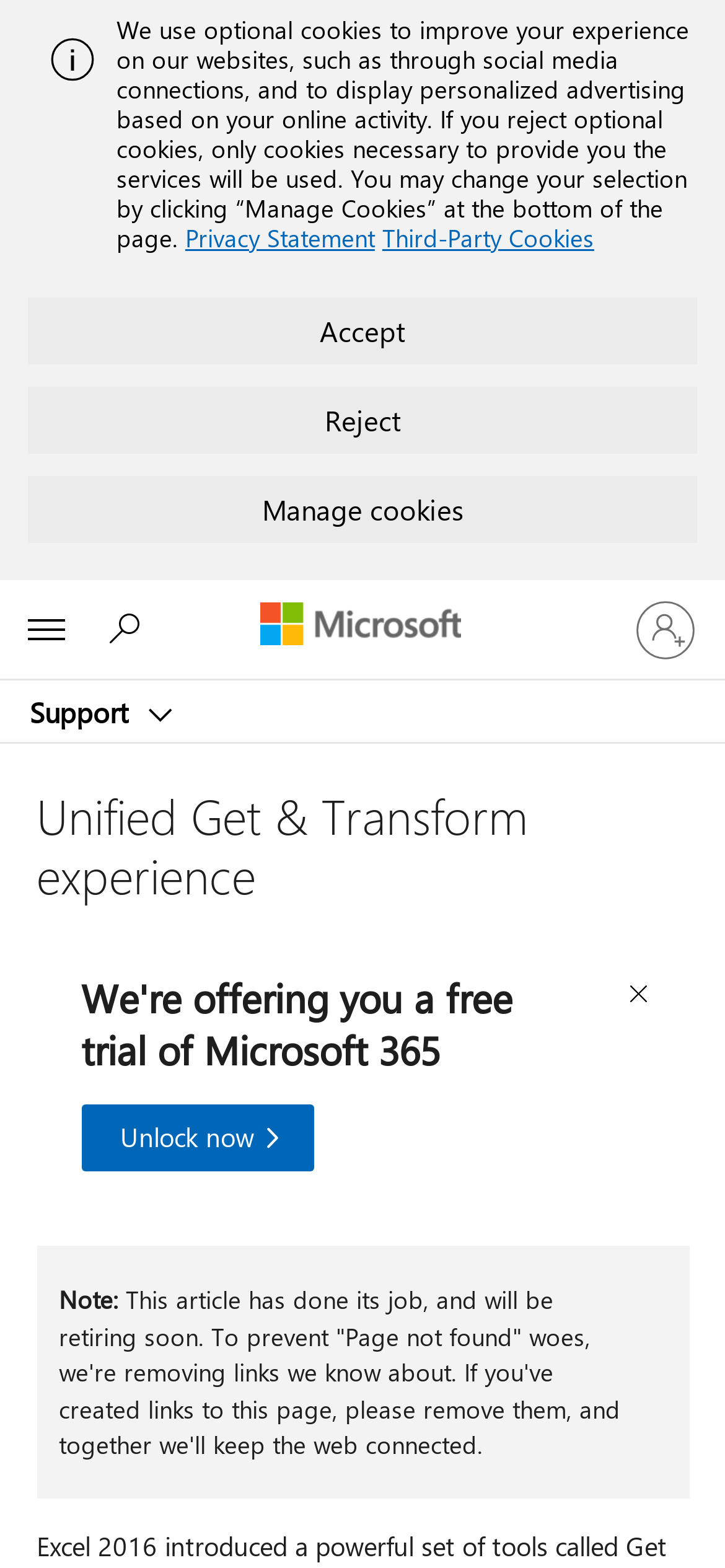Bounding box coordinates are given in the format (top-left x, top-left y, bottom-right x, bottom-right y). All values should be floating point numbers between 0 and 1. Provide the bounding box coordinate for the UI element described as: Search Search for help

[0.136, 0.382, 0.223, 0.42]